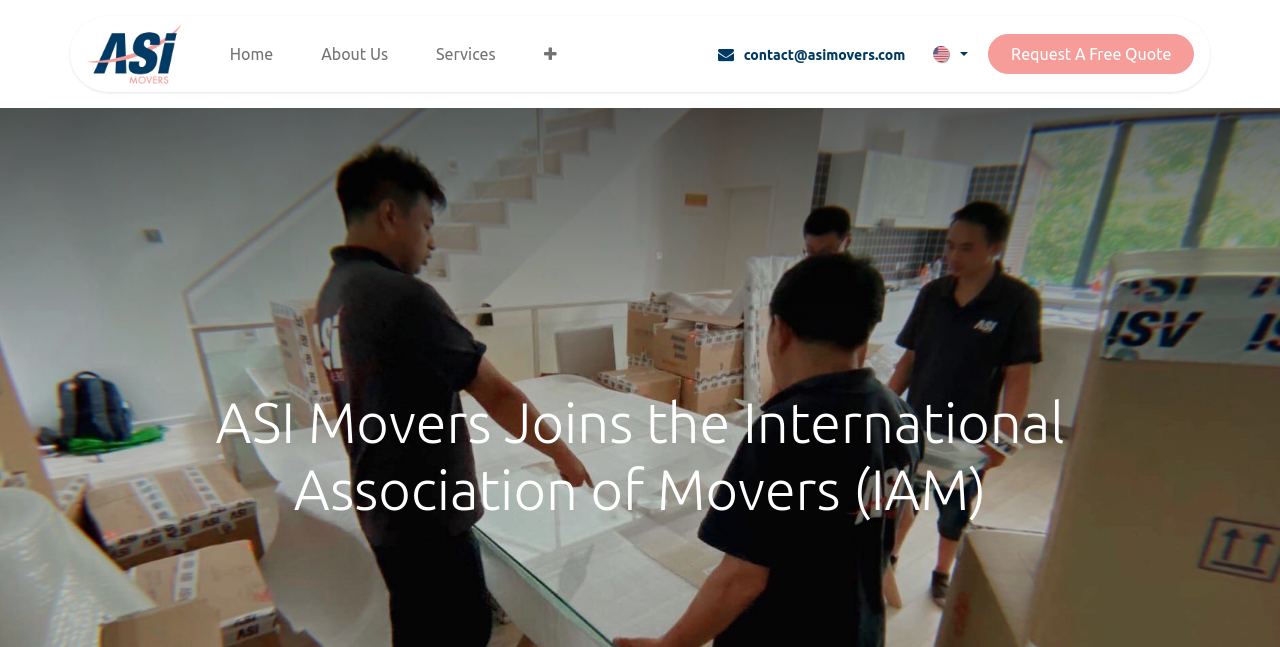Please identify the bounding box coordinates of the clickable area that will allow you to execute the instruction: "Contact ASI Movers".

[0.553, 0.053, 0.713, 0.114]